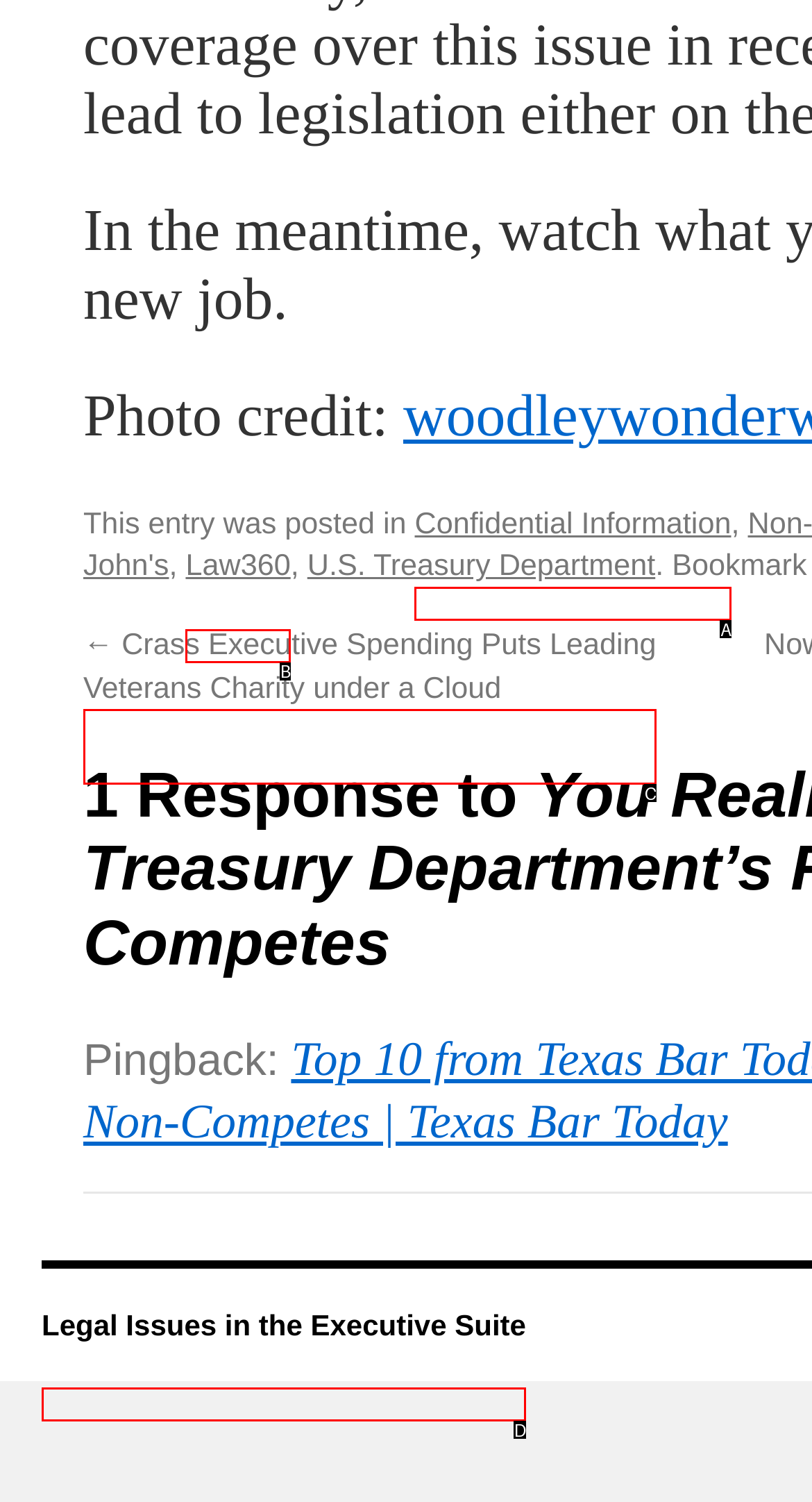Choose the HTML element that matches the description: Confidential Information
Reply with the letter of the correct option from the given choices.

A